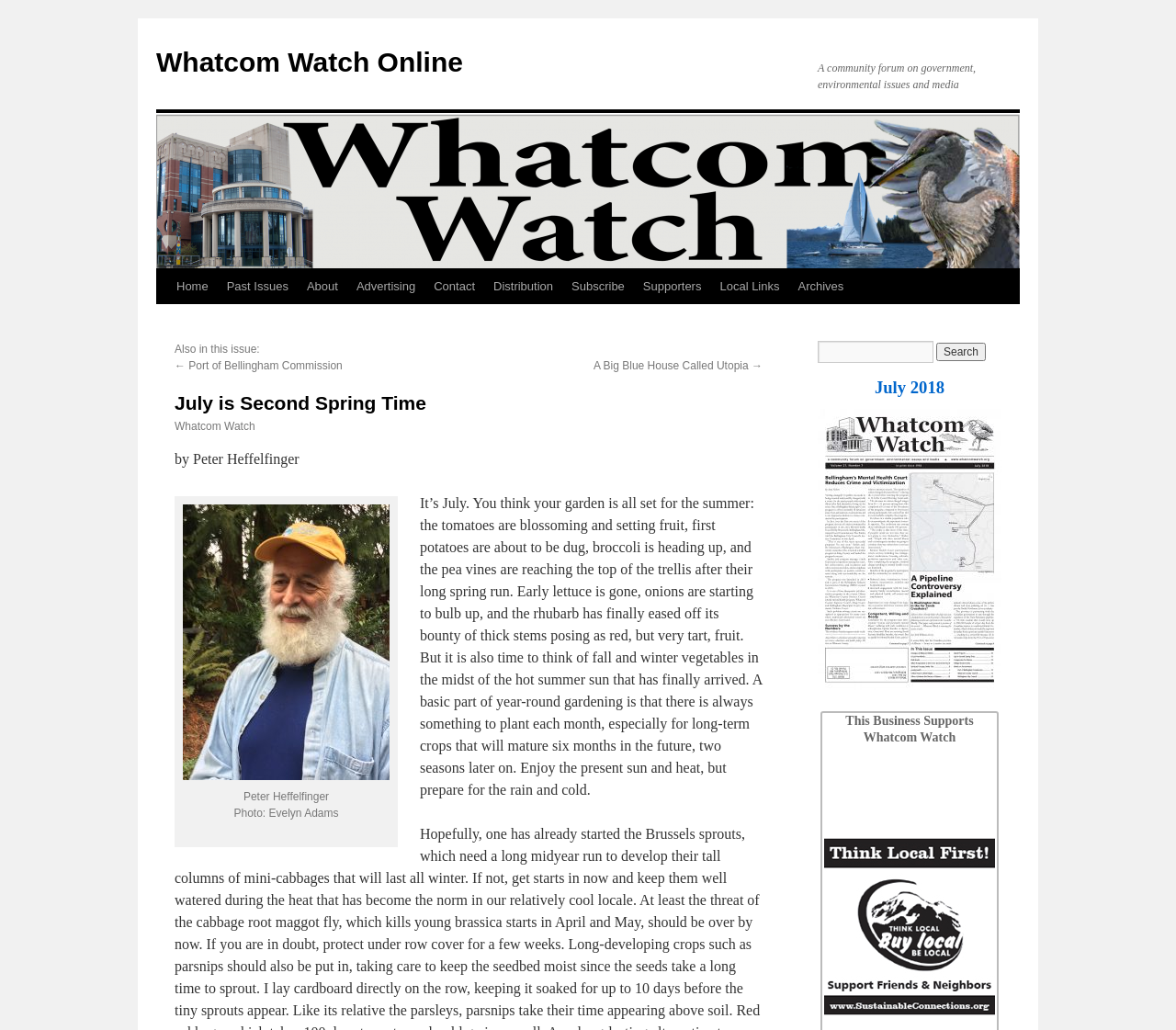From the details in the image, provide a thorough response to the question: What is the purpose of the search bar?

The search bar is located in the top-right corner of the webpage, and it allows users to search for specific content within the website. This can be inferred from the presence of a textbox and a 'Search' button next to it.